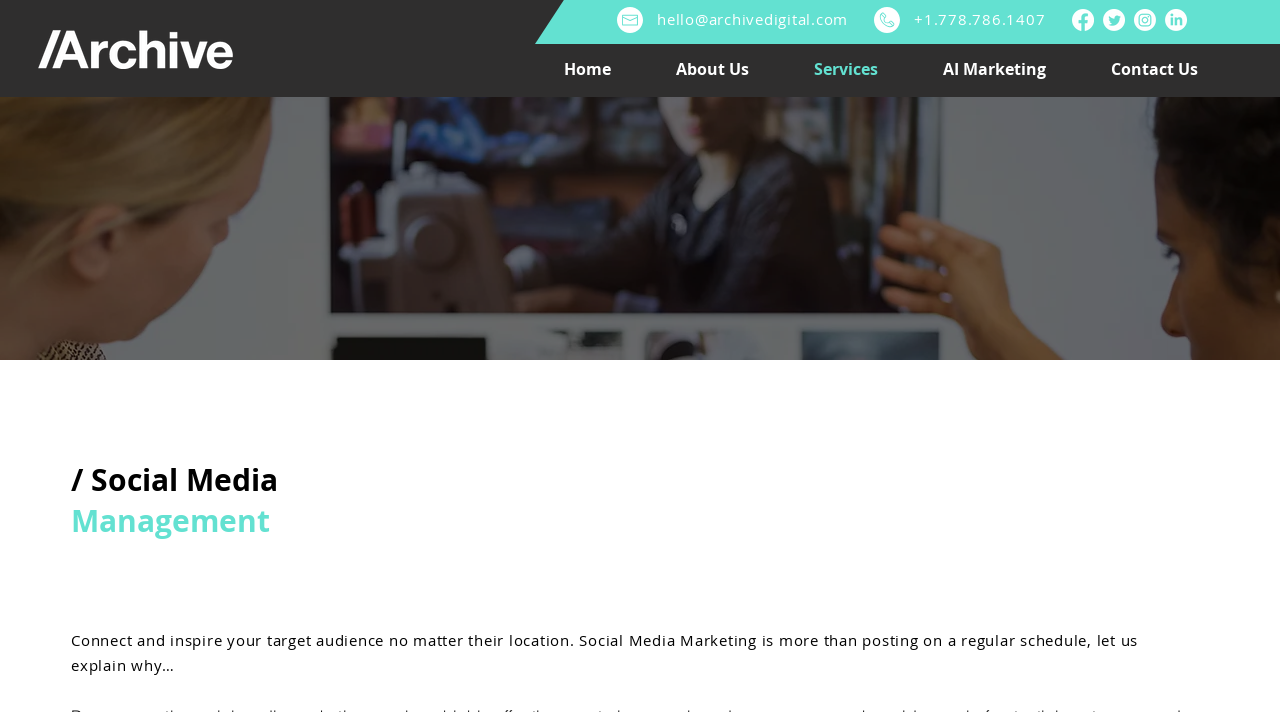What social media platforms are listed?
Answer with a single word or phrase, using the screenshot for reference.

Facebook, Twitter, Instagram, LinkedIn